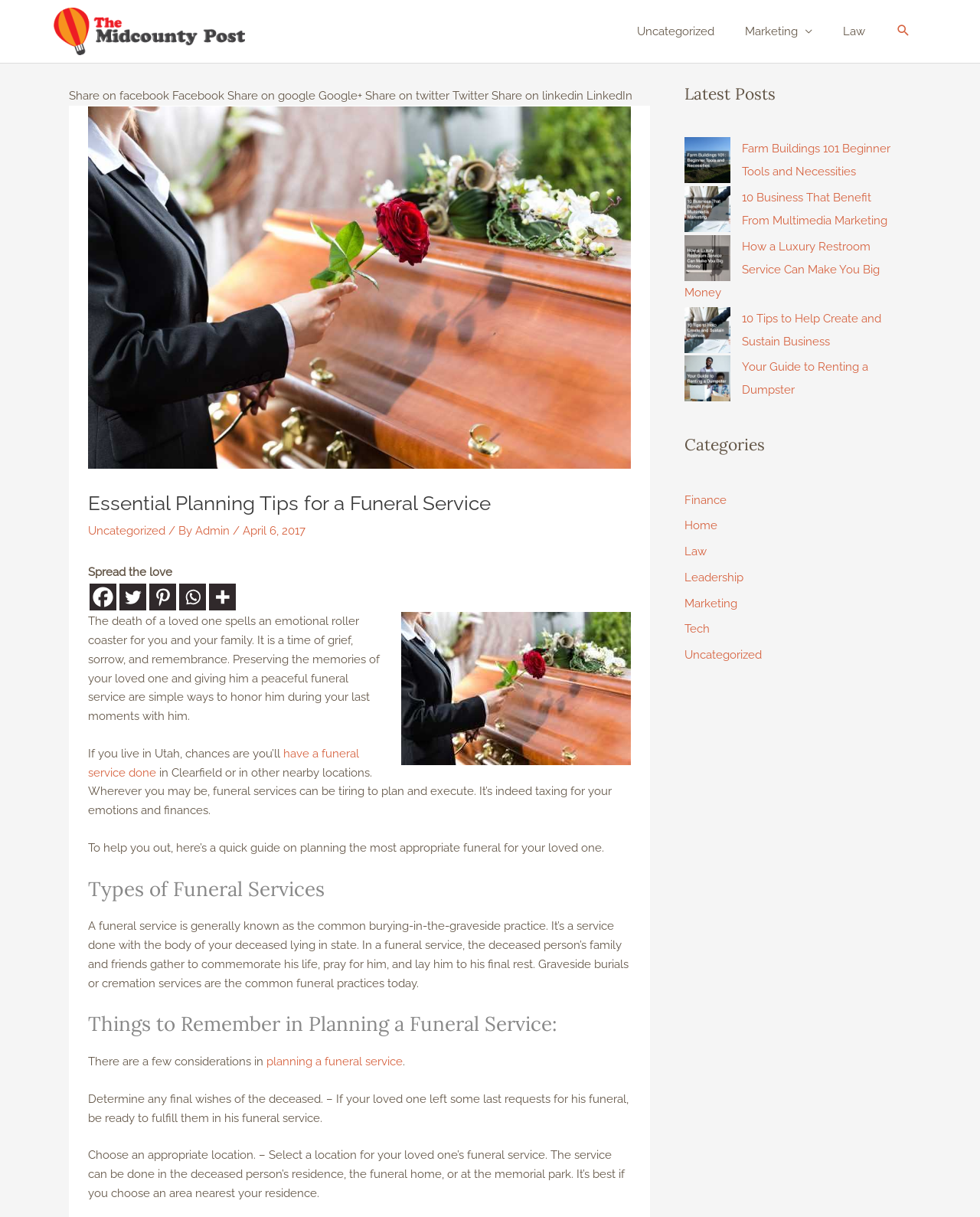Provide your answer to the question using just one word or phrase: What are the types of funeral services mentioned?

Graveside burials or cremation services